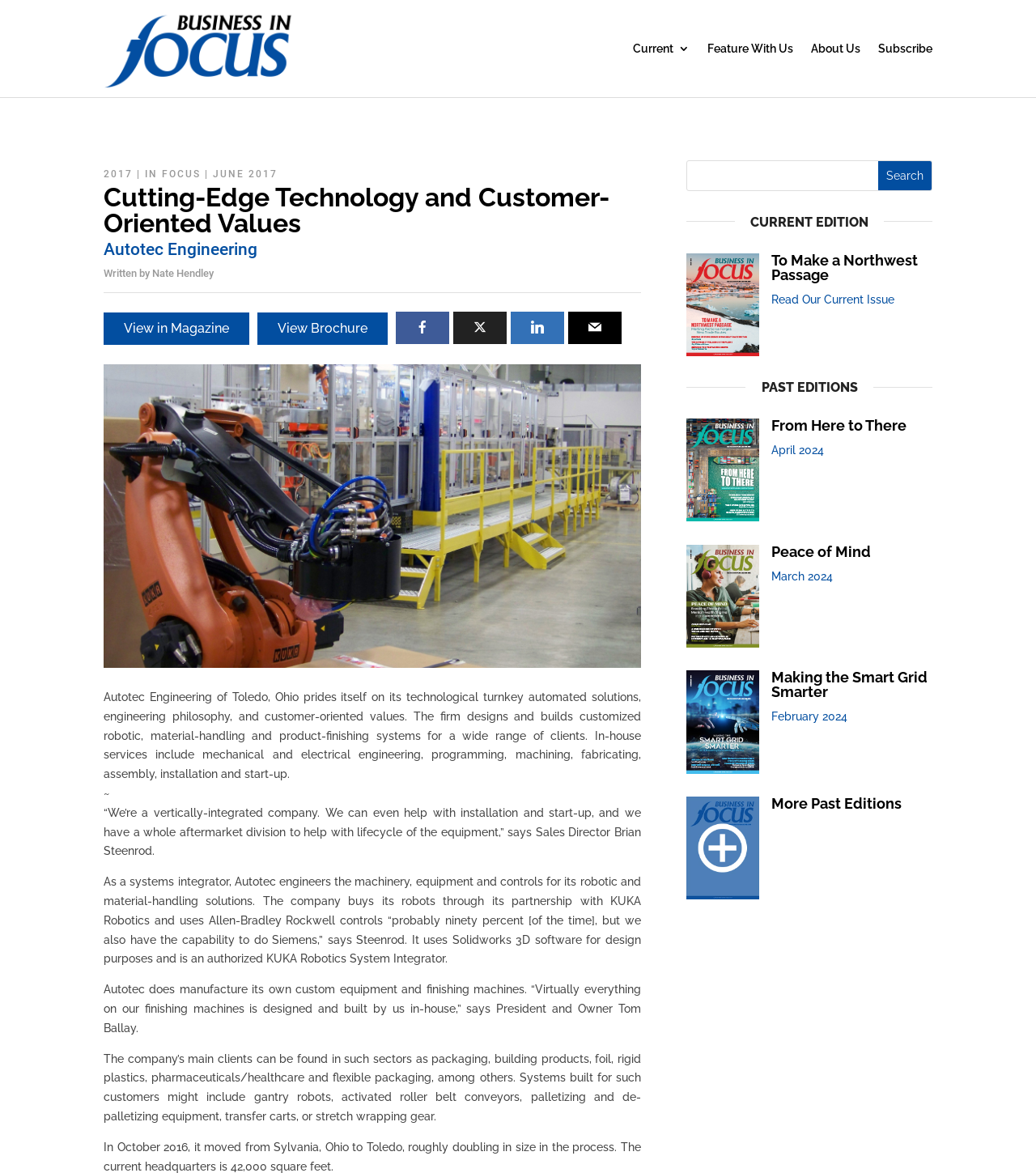Based on the element description In Focus, identify the bounding box of the UI element in the given webpage screenshot. The coordinates should be in the format (top-left x, top-left y, bottom-right x, bottom-right y) and must be between 0 and 1.

[0.14, 0.143, 0.194, 0.153]